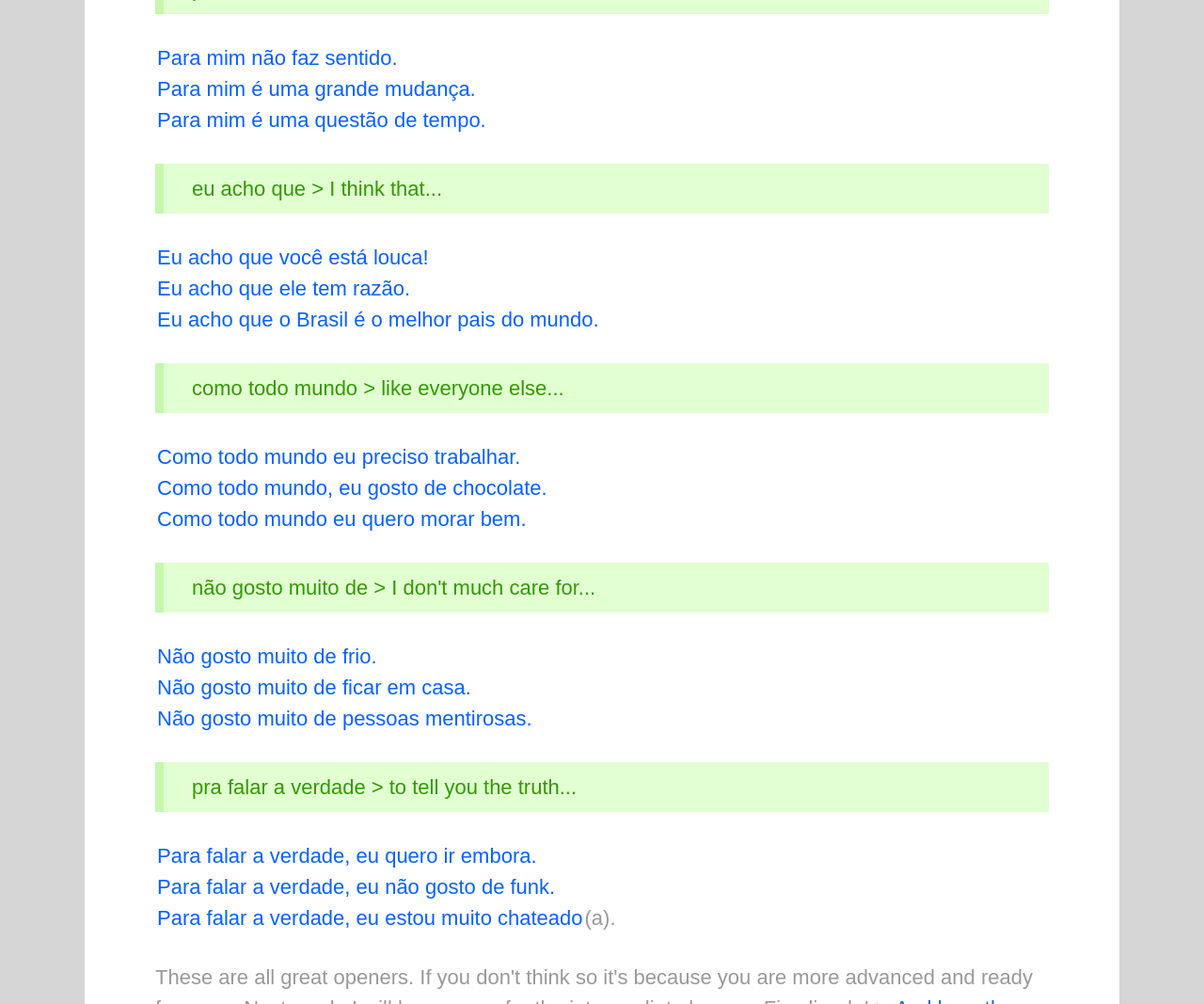Use a single word or phrase to answer the question:
How many StaticText elements are on the webpage?

4